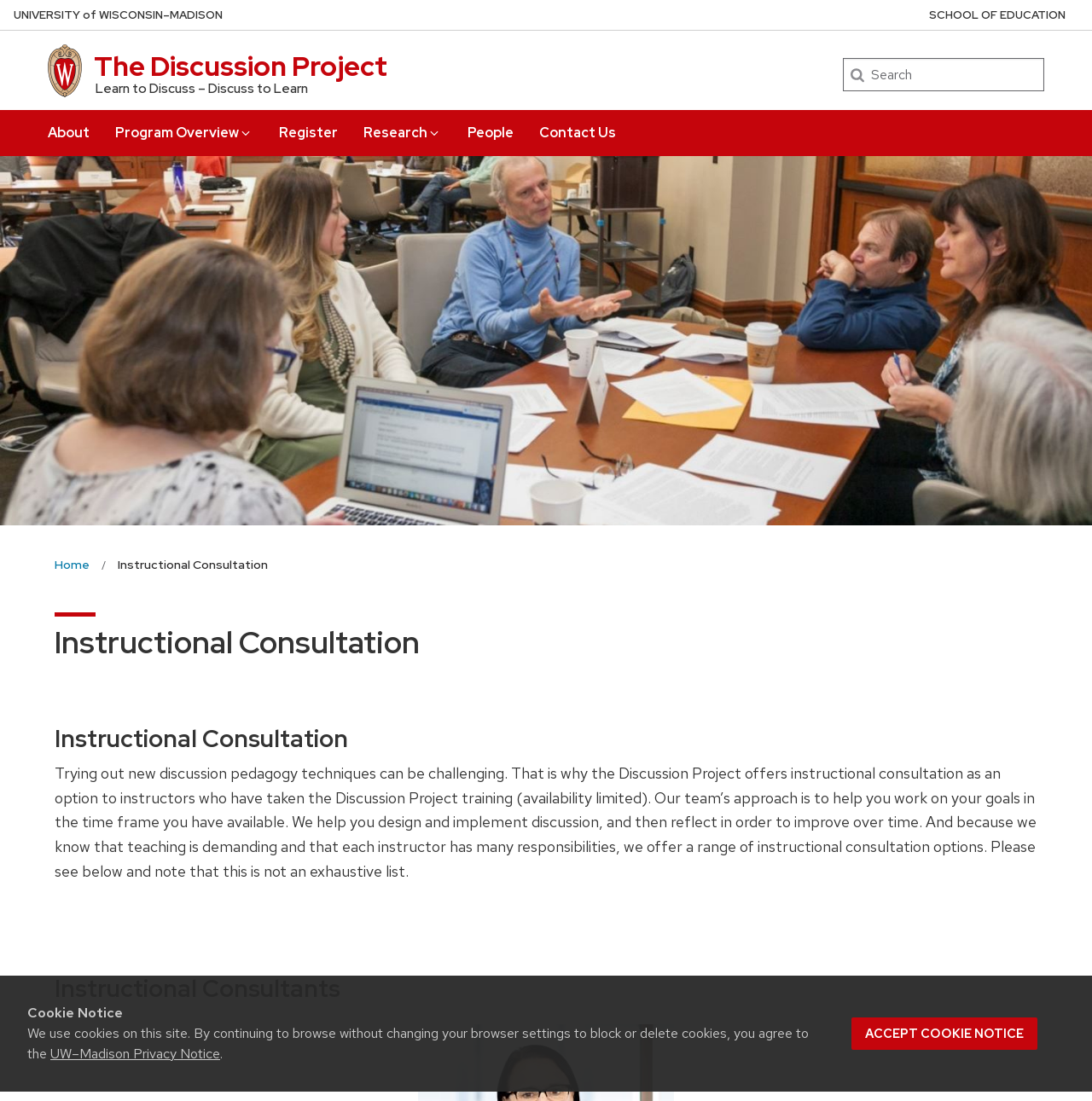Provide a single word or phrase to answer the given question: 
What is the purpose of the instructional consultation?

To help instructors work on their goals